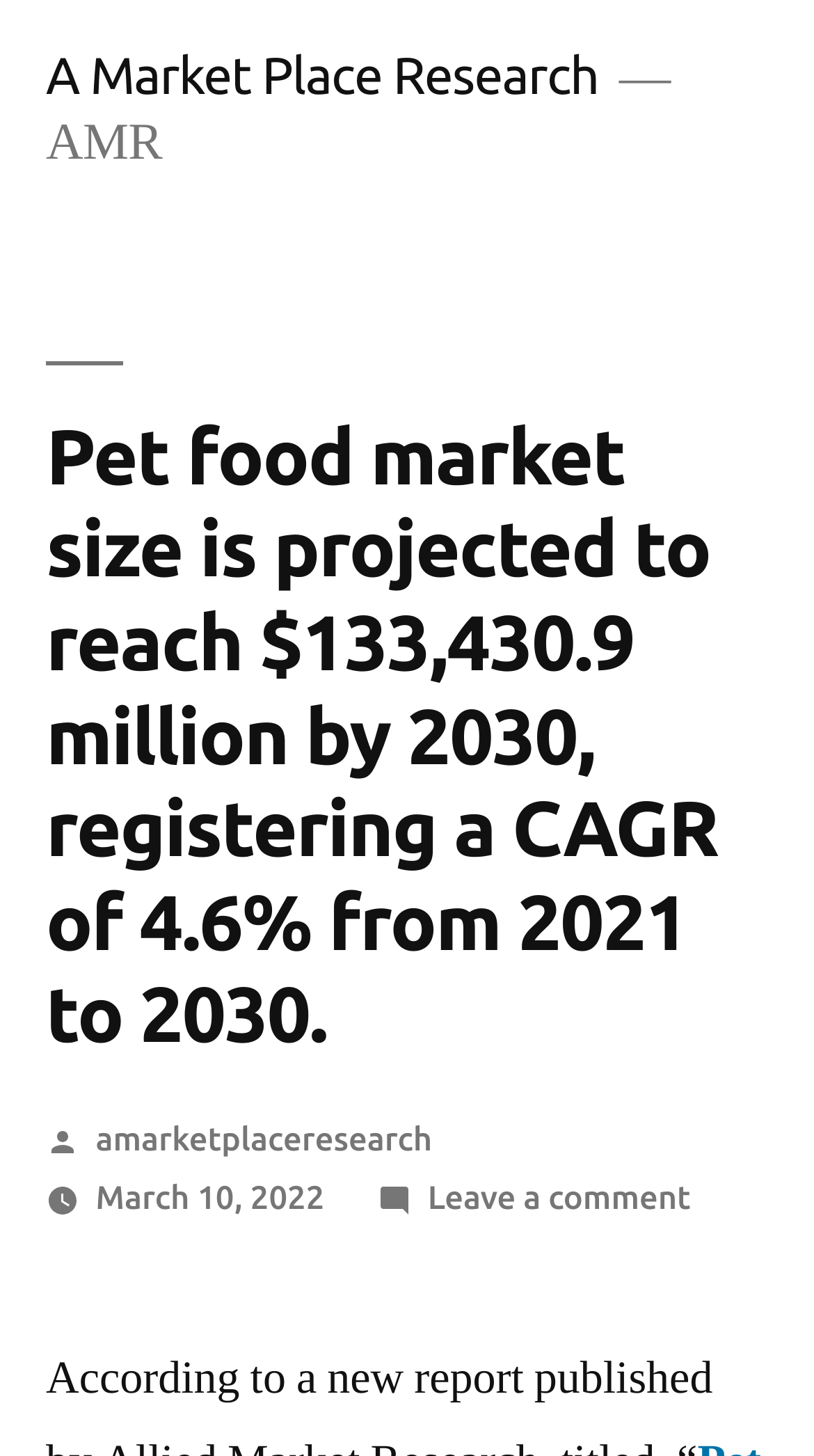Can you locate the main headline on this webpage and provide its text content?

Pet food market size is projected to reach $133,430.9 million by 2030, registering a CAGR of 4.6% from 2021 to 2030.